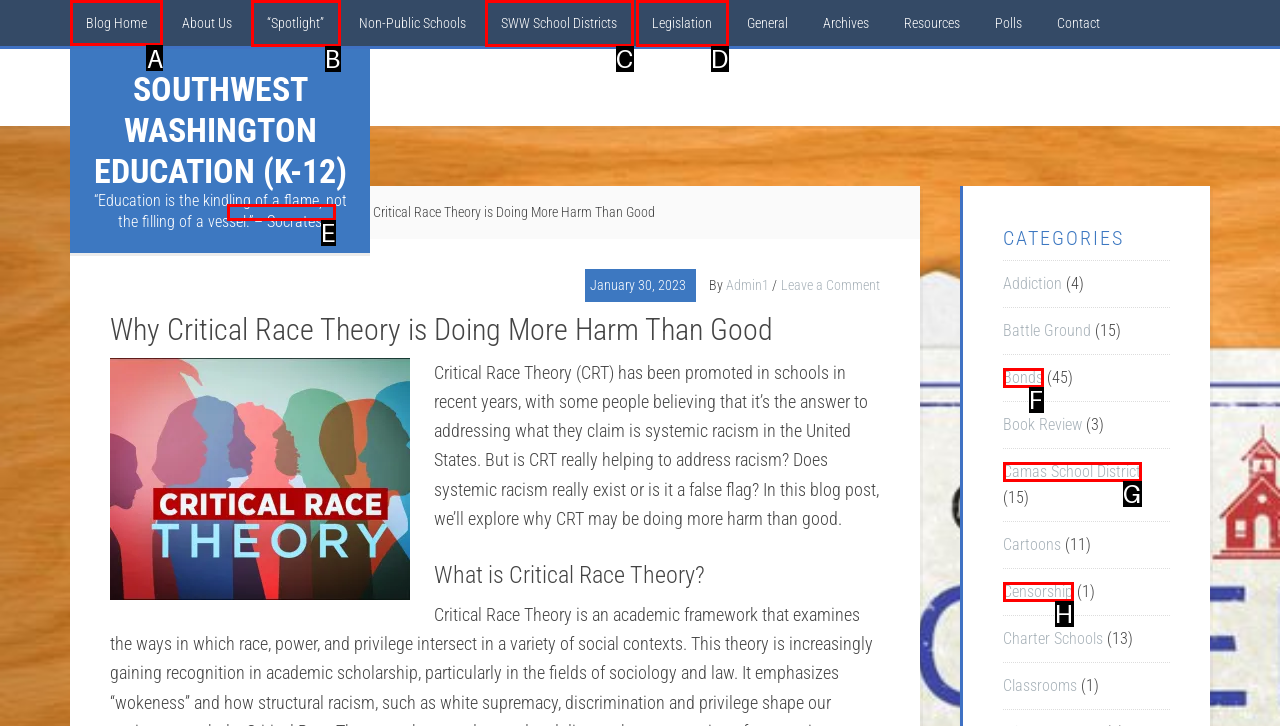Find the appropriate UI element to complete the task: See all recent posts. Indicate your choice by providing the letter of the element.

None